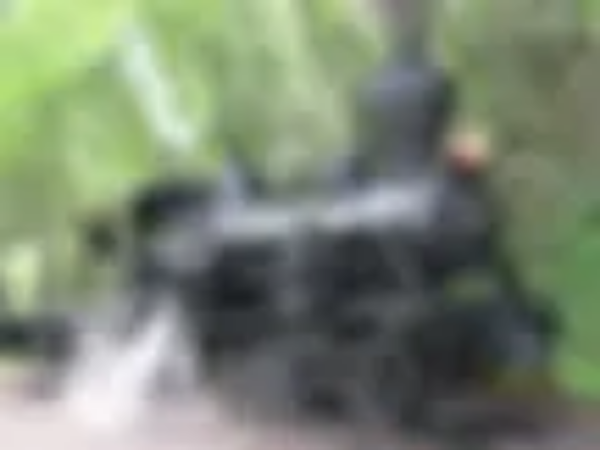What is the color of the locomotive's exterior?
Please analyze the image and answer the question with as much detail as possible.

The caption describes the locomotive's exterior as black, which is prominent in the image, with visible details such as the smokestack and possibly a light on the front.